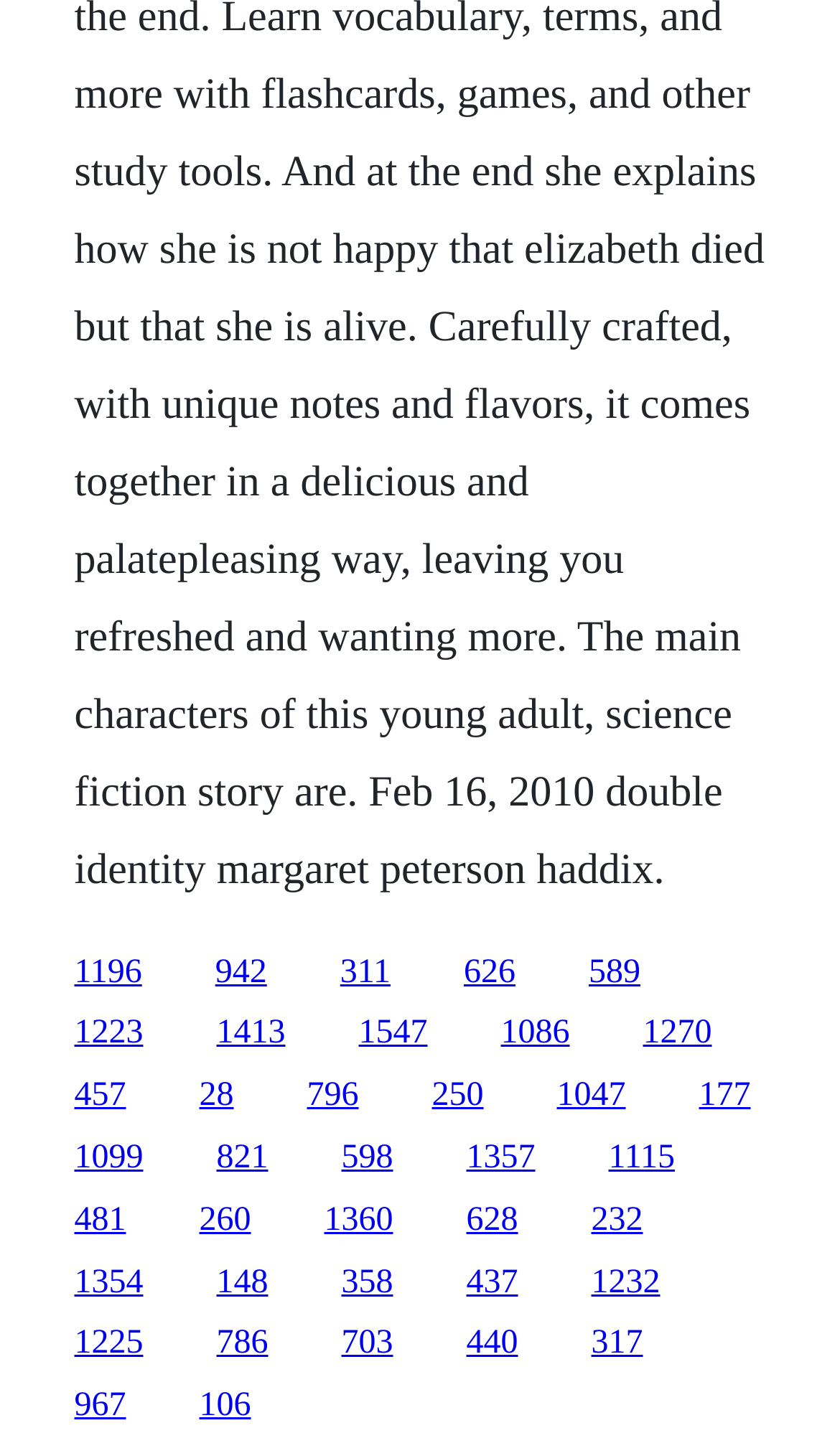What is the horizontal position of the last link?
Please provide a detailed and thorough answer to the question.

I looked at the x1 coordinate of the last link element, which is 0.832, indicating its horizontal position on the webpage.